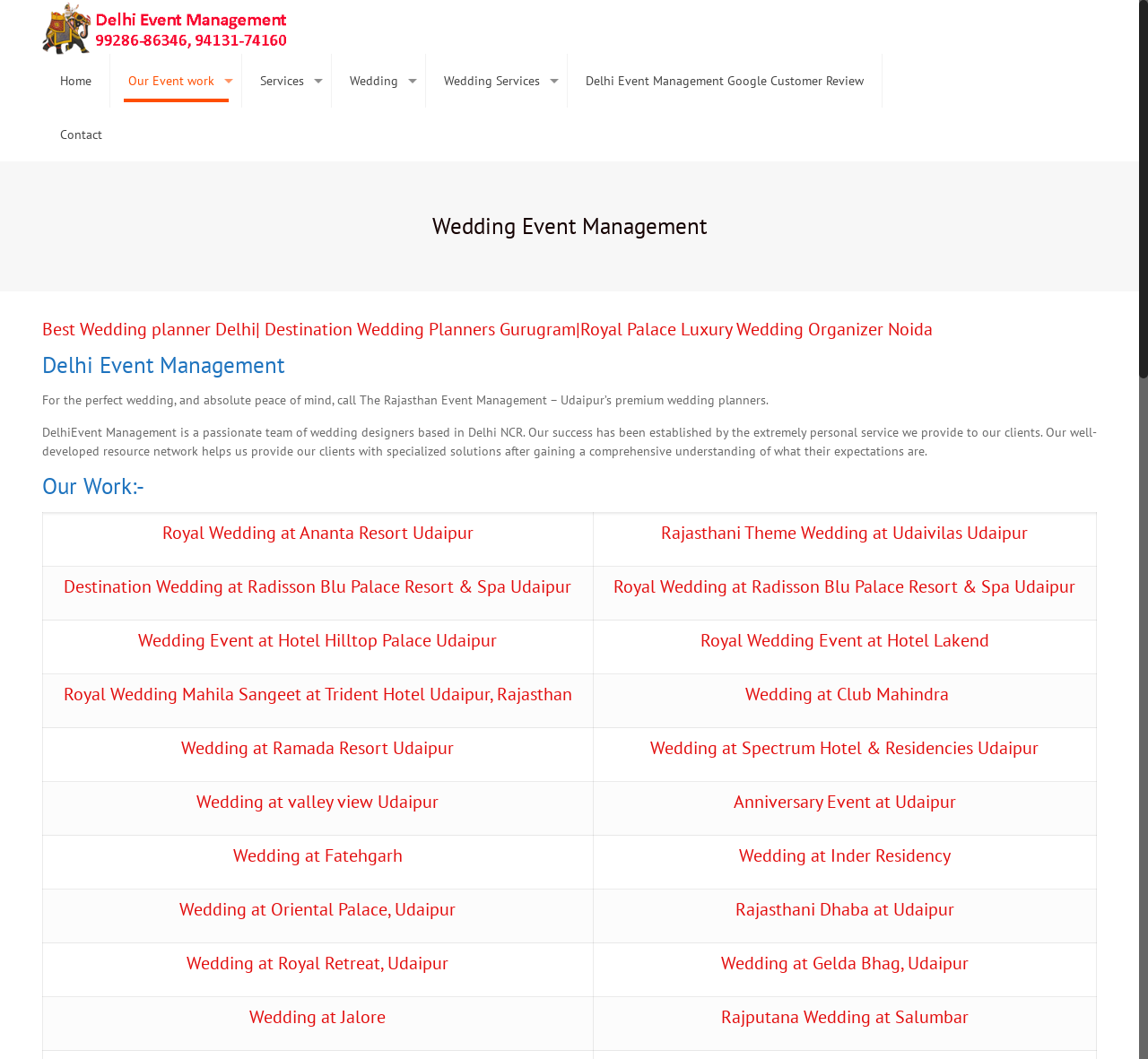What is the main heading of this webpage? Please extract and provide it.

Wedding Event Management